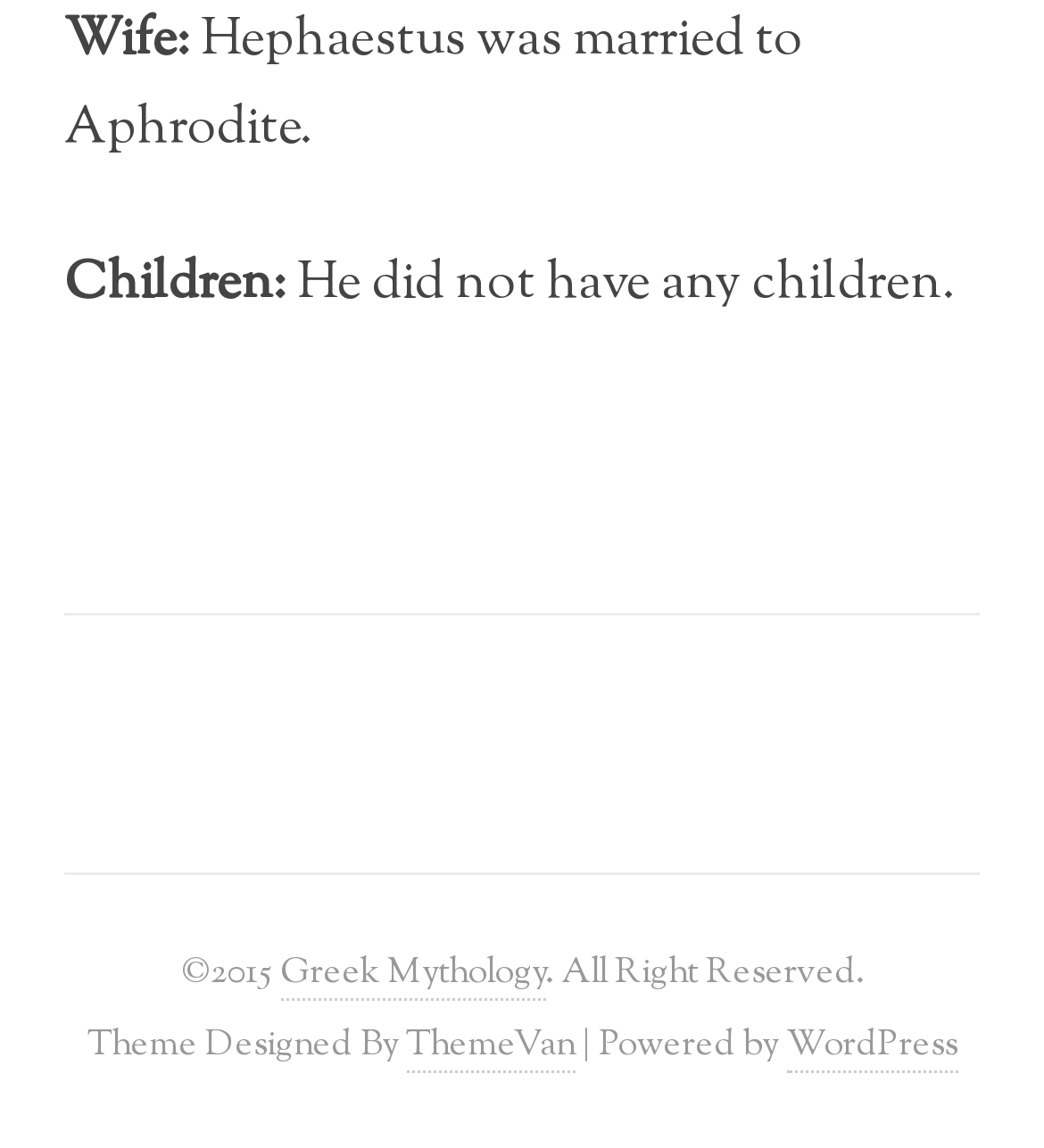Using the provided description: "WordPress", find the bounding box coordinates of the corresponding UI element. The output should be four float numbers between 0 and 1, in the format [left, top, right, bottom].

[0.753, 0.888, 0.917, 0.935]